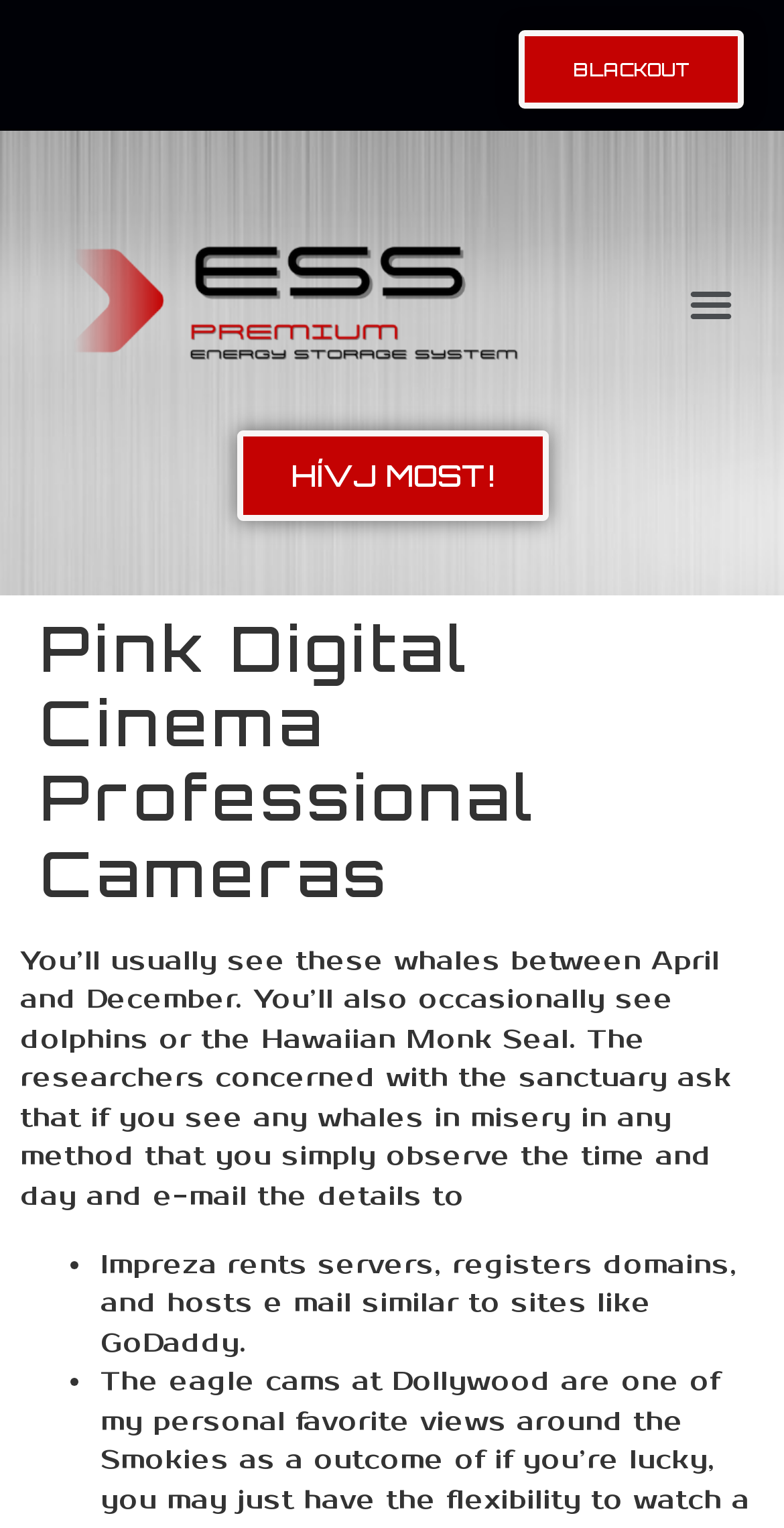Utilize the details in the image to thoroughly answer the following question: What type of cameras are mentioned?

By looking at the header of the webpage, I can see that the title is 'Pink Digital Cinema Professional Cameras', which indicates that the webpage is related to digital cinema professional cameras.